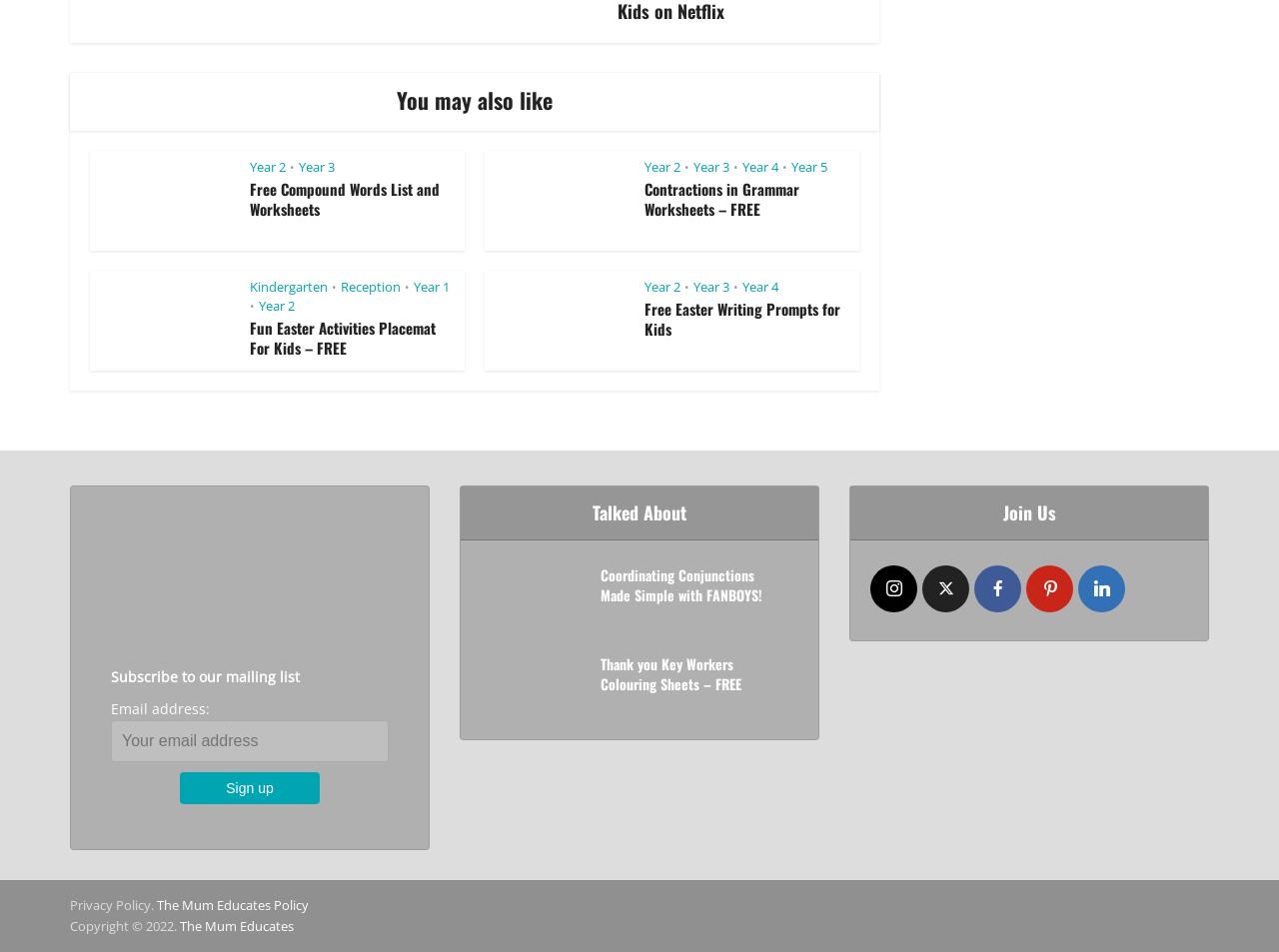Provide the bounding box coordinates of the UI element that matches the description: "The Mum Educates Policy".

[0.123, 0.941, 0.241, 0.96]